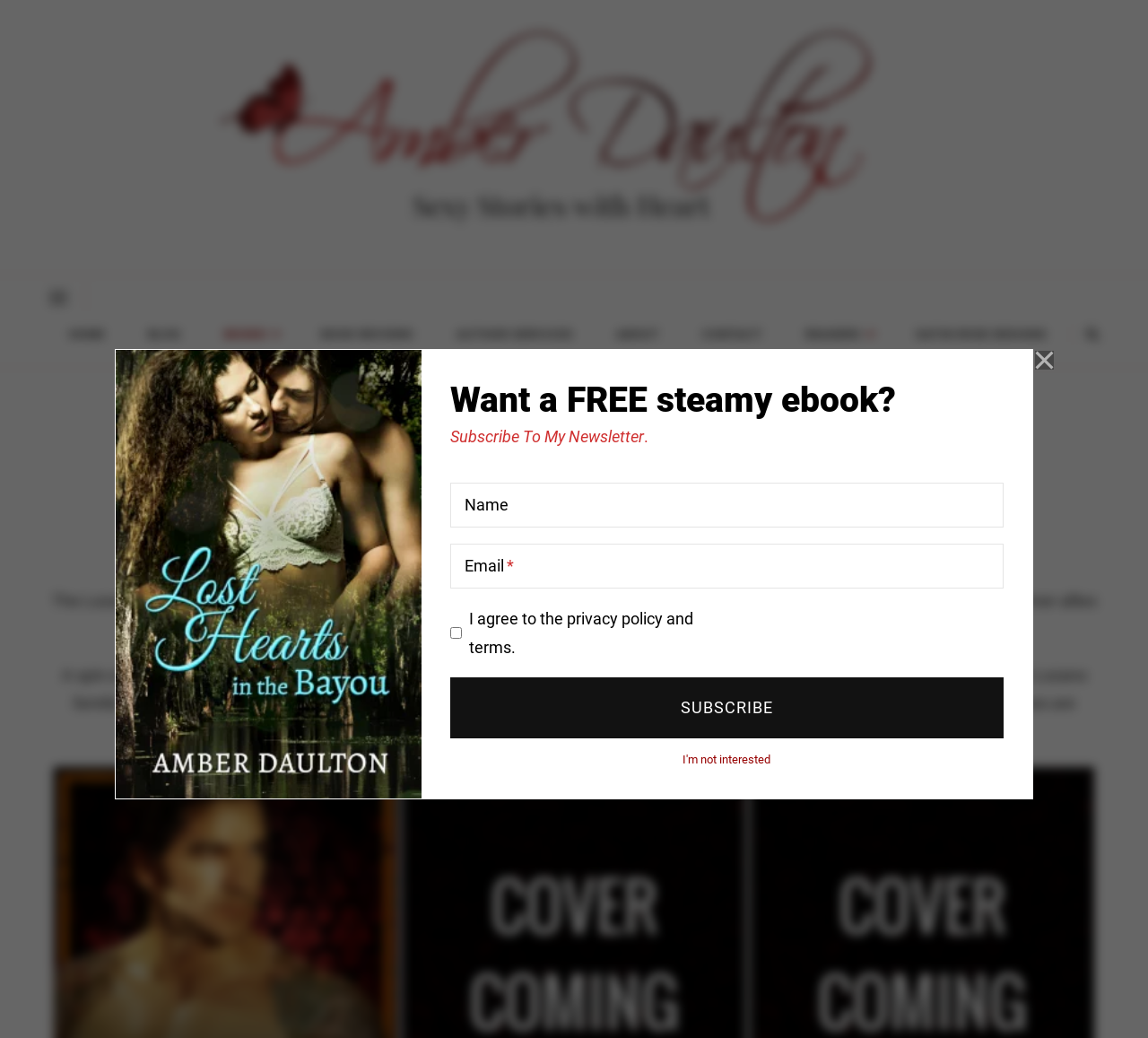Please determine the bounding box coordinates of the element to click on in order to accomplish the following task: "Click the 'SATIN ROSE DESIGNS' link". Ensure the coordinates are four float numbers ranging from 0 to 1, i.e., [left, top, right, bottom].

[0.78, 0.3, 0.929, 0.345]